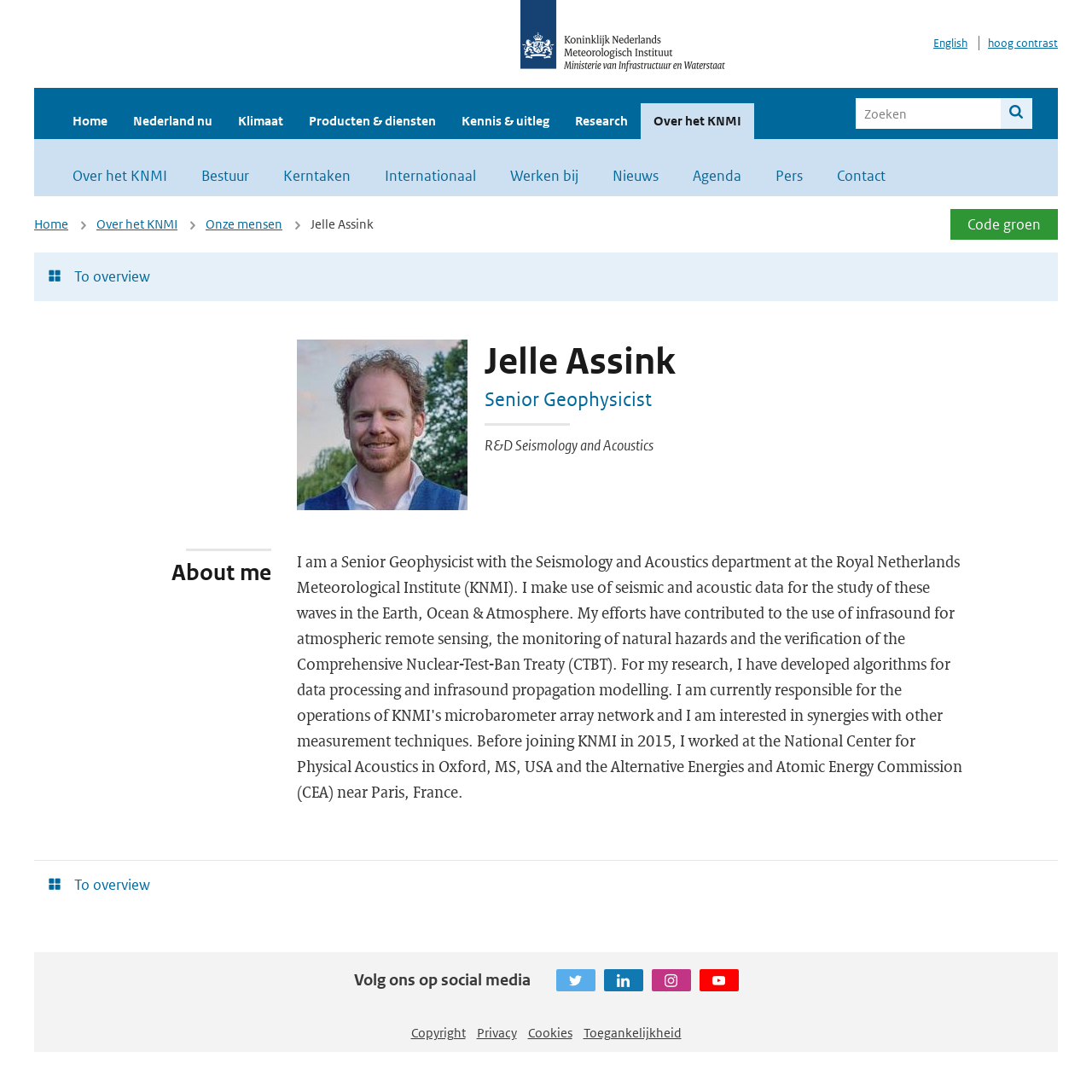Find and provide the bounding box coordinates for the UI element described with: "To overview".

[0.031, 0.231, 0.149, 0.276]